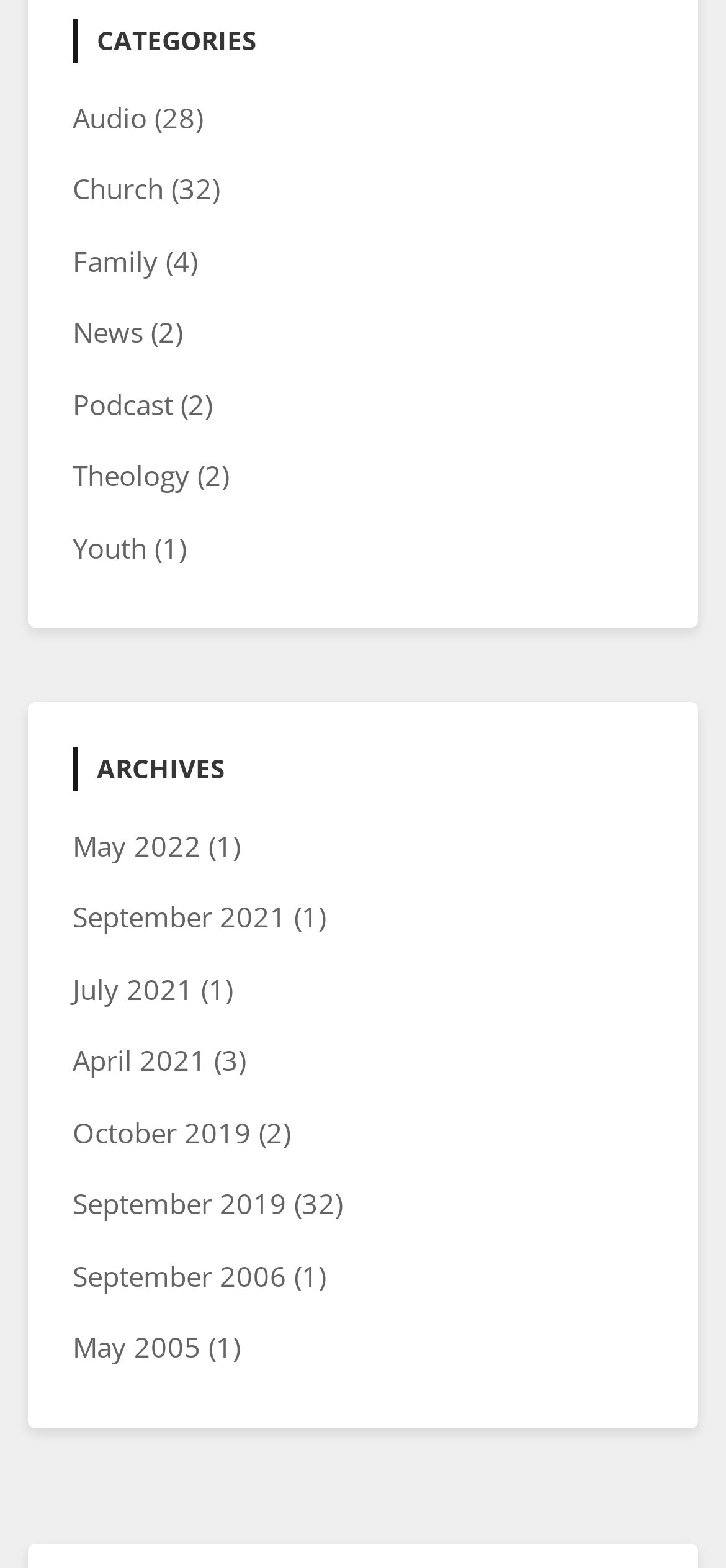Please determine the bounding box coordinates of the clickable area required to carry out the following instruction: "Browse the 'Youth' category". The coordinates must be four float numbers between 0 and 1, represented as [left, top, right, bottom].

[0.1, 0.337, 0.203, 0.361]